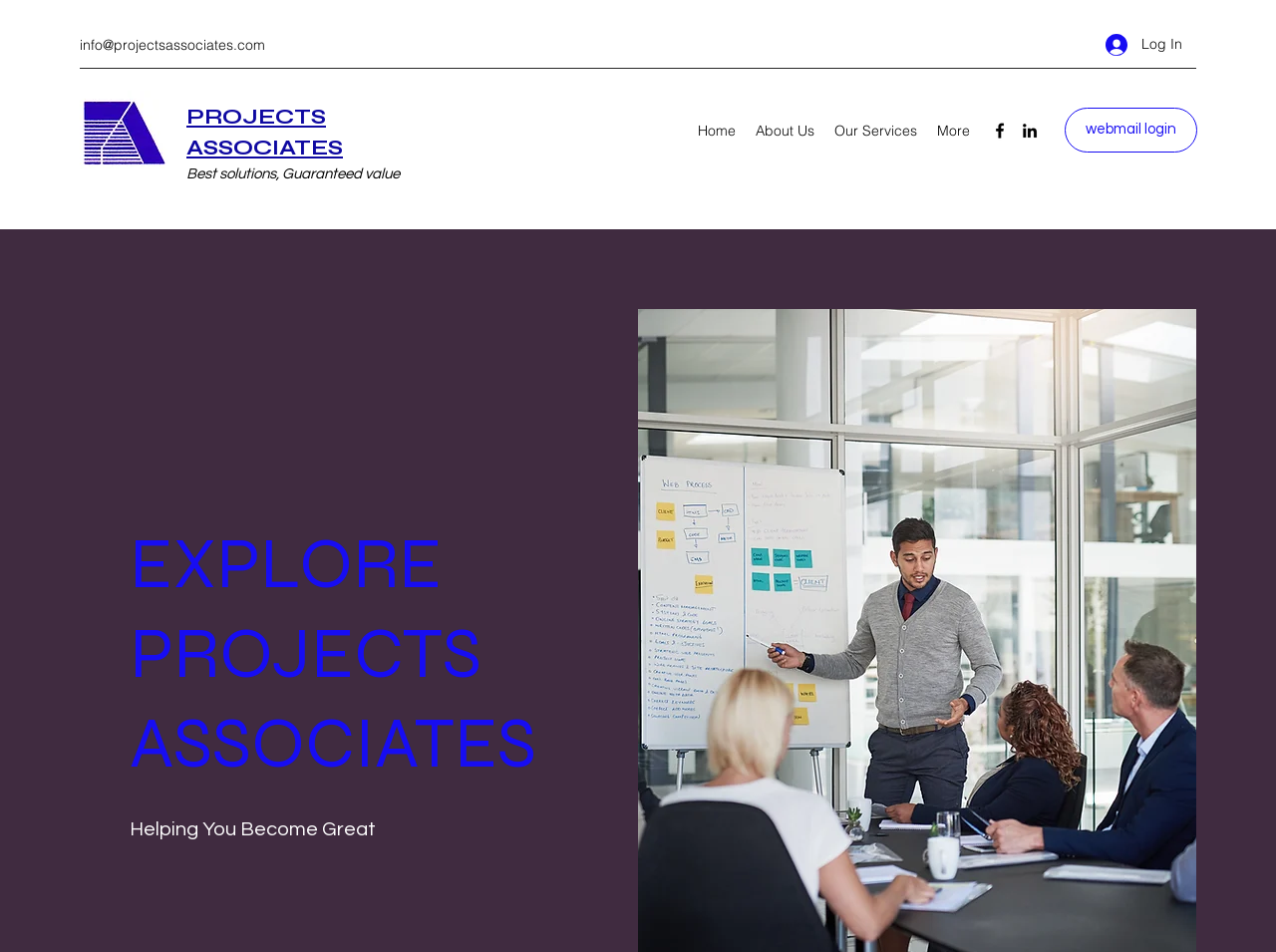How many social media links are there?
Please give a detailed and elaborate explanation in response to the question.

I counted the number of links in the 'Social Bar' list, which are 'Facebook' and 'LinkedIn', so there are 2 social media links.